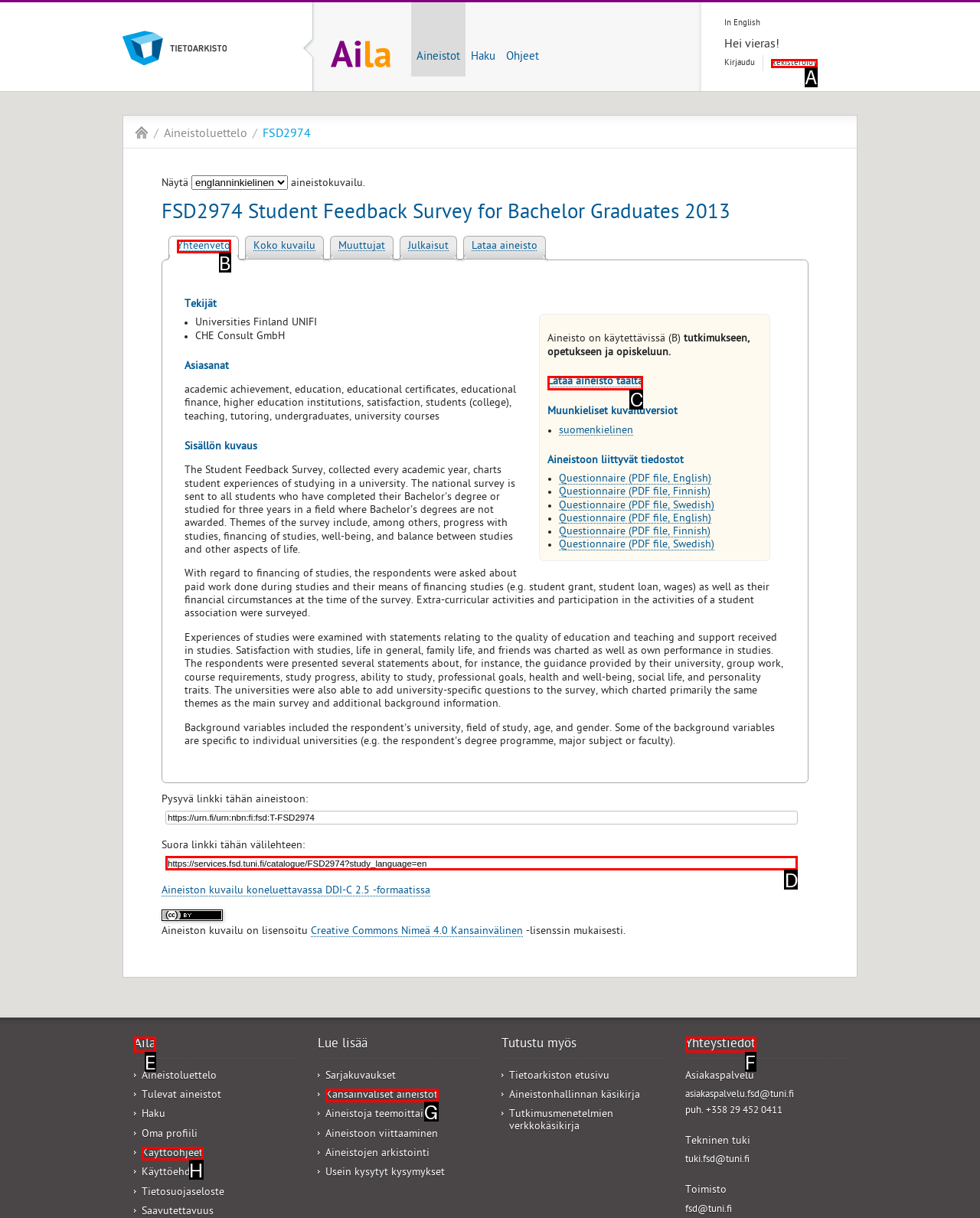For the instruction: Download dataset, which HTML element should be clicked?
Respond with the letter of the appropriate option from the choices given.

C